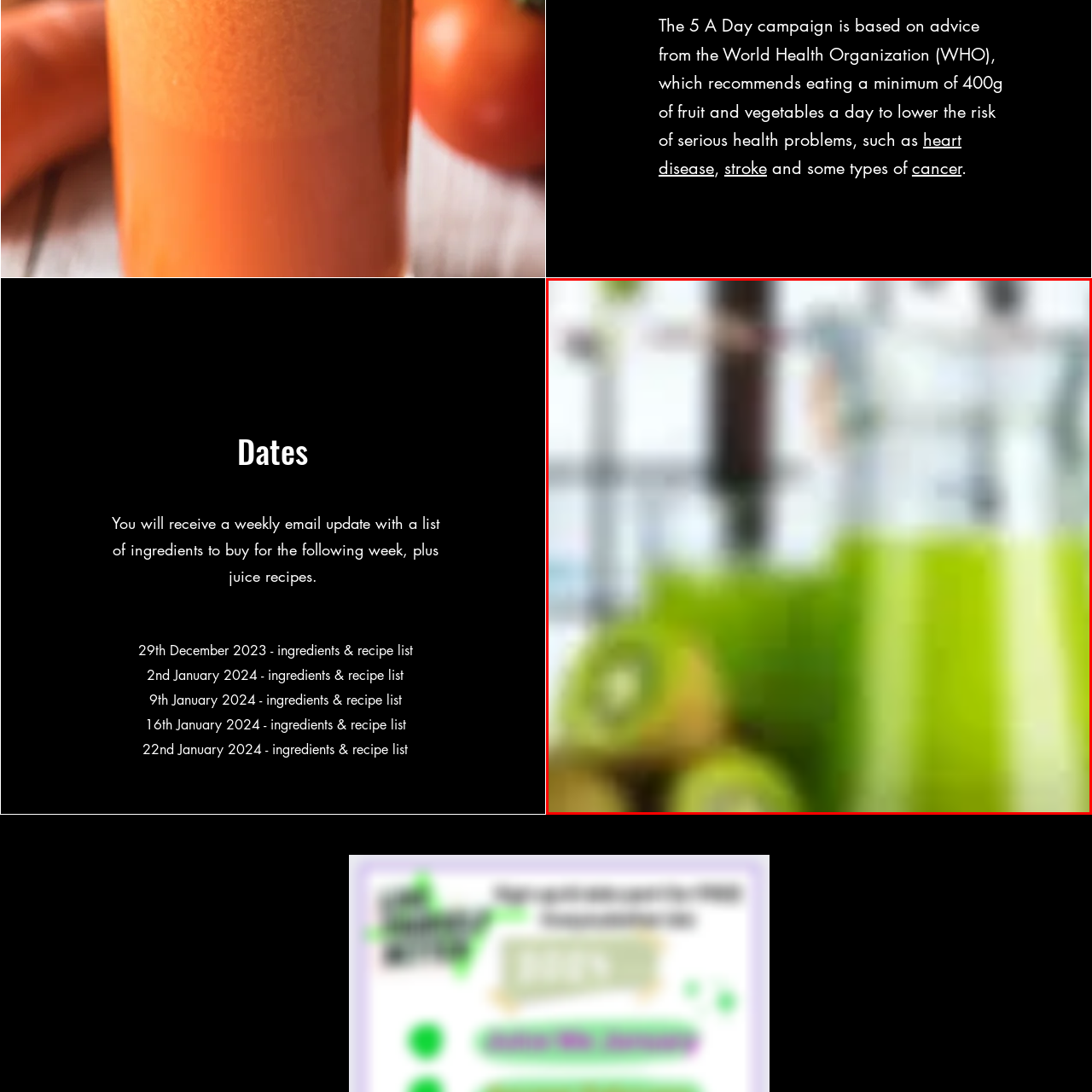Offer a detailed account of the image that is framed by the red bounding box.

The image showcases a refreshing green juice, likely made from kiwi, served in a tall glass. The vibrant drink is positioned against a bright, clean backdrop, evoking a sense of health and vitality. In the foreground, whole kiwis are nestled, adding to the visual appeal and reinforcing the ingredient's freshness. The overall ambiance suggests a focus on healthy living, aligning with the theme of the "5 A Day" campaign, which encourages the consumption of fruits and vegetables for better health. This initiative, based on World Health Organization guidelines, emphasizes the importance of incorporating at least 400 grams of fruits and vegetables into one’s daily diet to mitigate the risks of serious health issues.